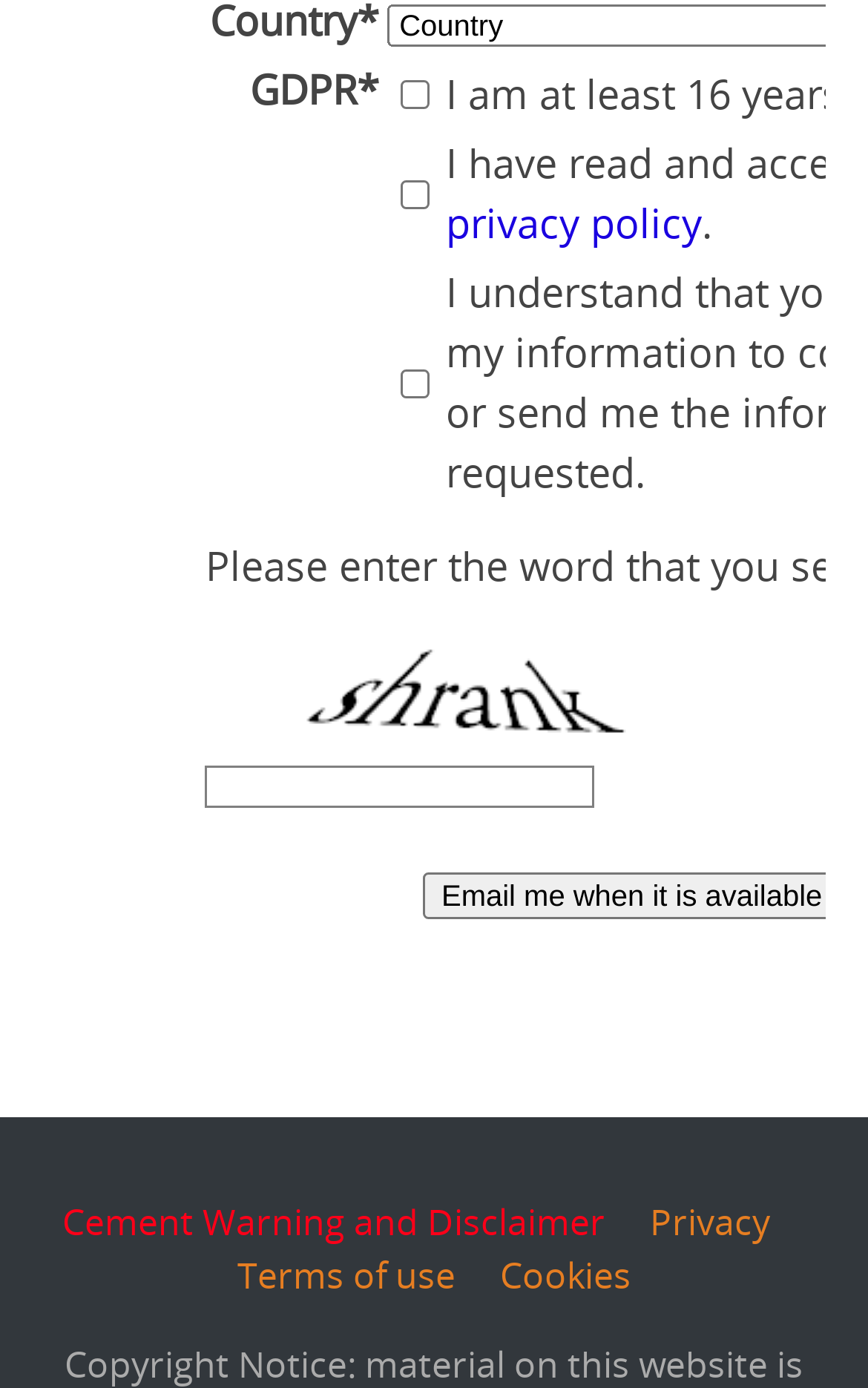Find the bounding box coordinates of the clickable element required to execute the following instruction: "Enter your email address in the text box.". Provide the coordinates as four float numbers between 0 and 1, i.e., [left, top, right, bottom].

[0.237, 0.552, 0.686, 0.582]